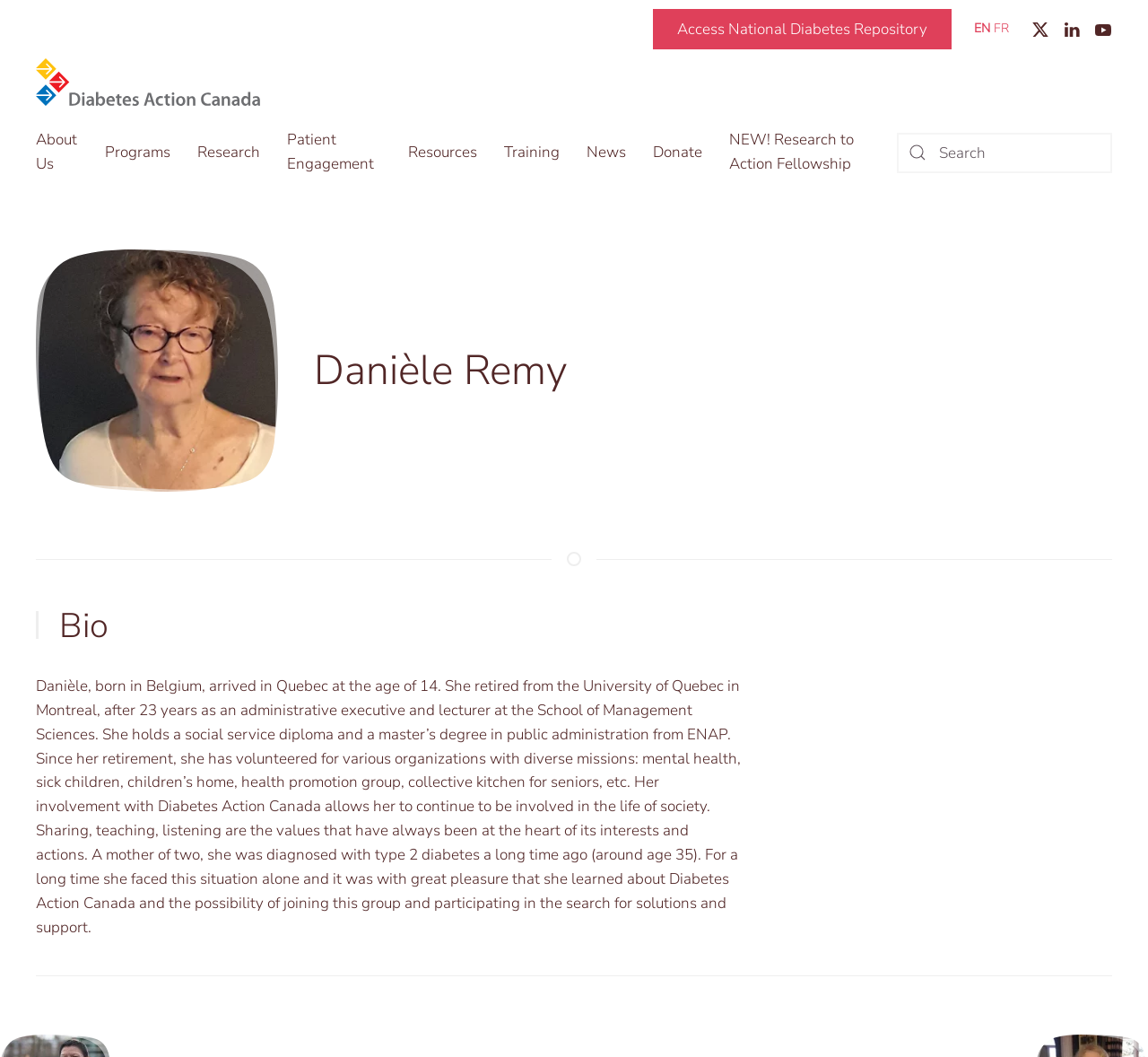Can you show the bounding box coordinates of the region to click on to complete the task described in the instruction: "Read about Danièle Remy's bio"?

[0.031, 0.571, 0.646, 0.613]